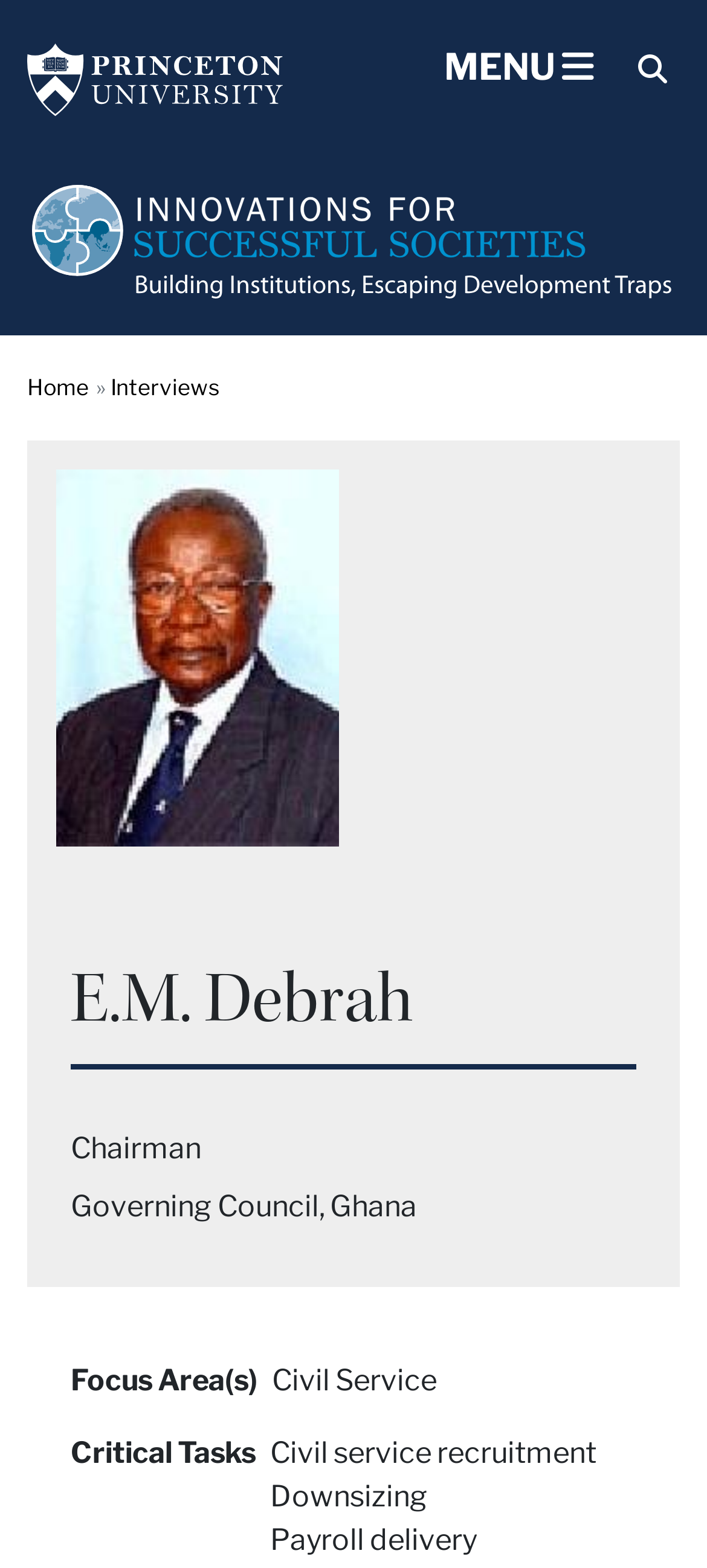Give a full account of the webpage's elements and their arrangement.

The webpage is about E.M. Debrah's experiences in public sector reform in Ghana. At the top left, there is a link to Princeton University. Next to it, there is a link to the Home page, accompanied by a small Home icon. Below these links, there is a main menu with a toggle navigation button labeled "MENU". To the right of the main menu, there is a search bar with a toggle search button.

Below the top navigation bar, there is a breadcrumb navigation menu that shows the current page's location in the website's hierarchy. The breadcrumb menu starts with a link to the Home page, followed by a link to the Interviews page.

The main content of the page is about E.M. Debrah, with a large figure or image taking up a significant portion of the page. Above the image, there is a heading with his name, and below the image, there are several lines of text describing his position as Chairman of the Governing Council in Ghana. Further down, there are sections labeled "Focus Area(s)" and "Critical Tasks", with specific details about his work in civil service reform, including civil service recruitment, downsizing, and payroll delivery.